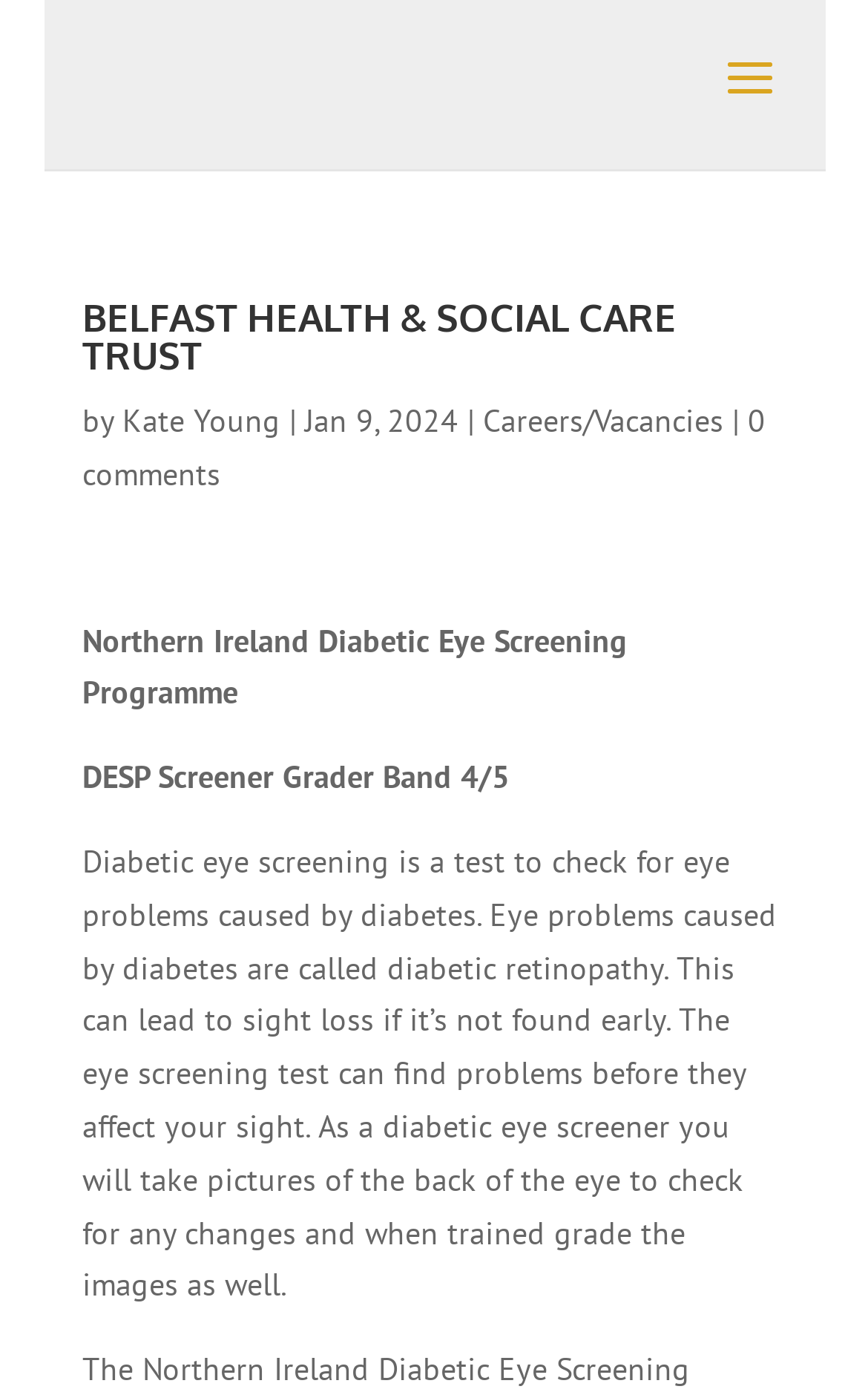Use a single word or phrase to answer the question:
What is diabetic retinopathy?

Eye problems caused by diabetes